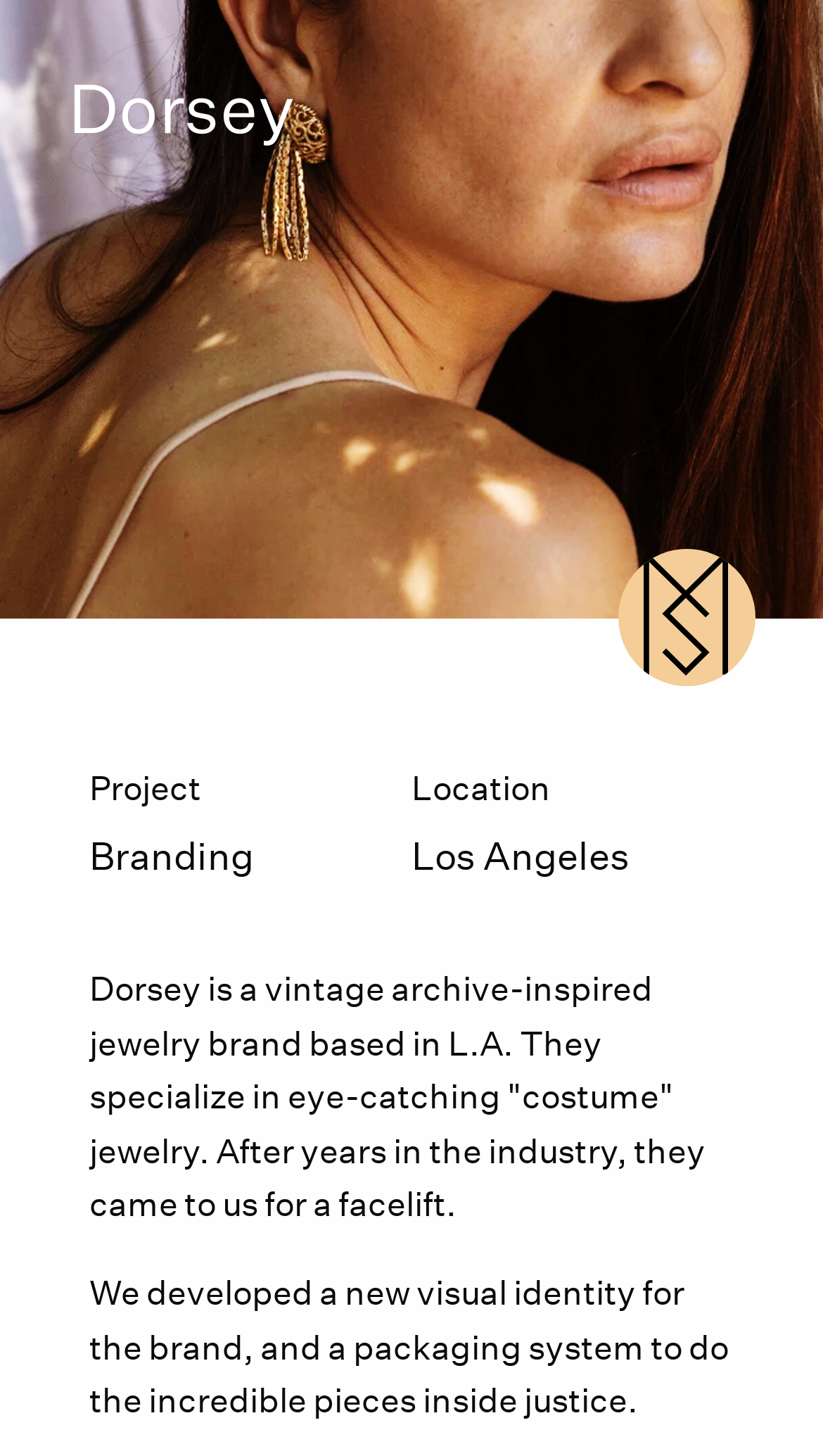Reply to the question with a single word or phrase:
How many links are on the webpage?

7